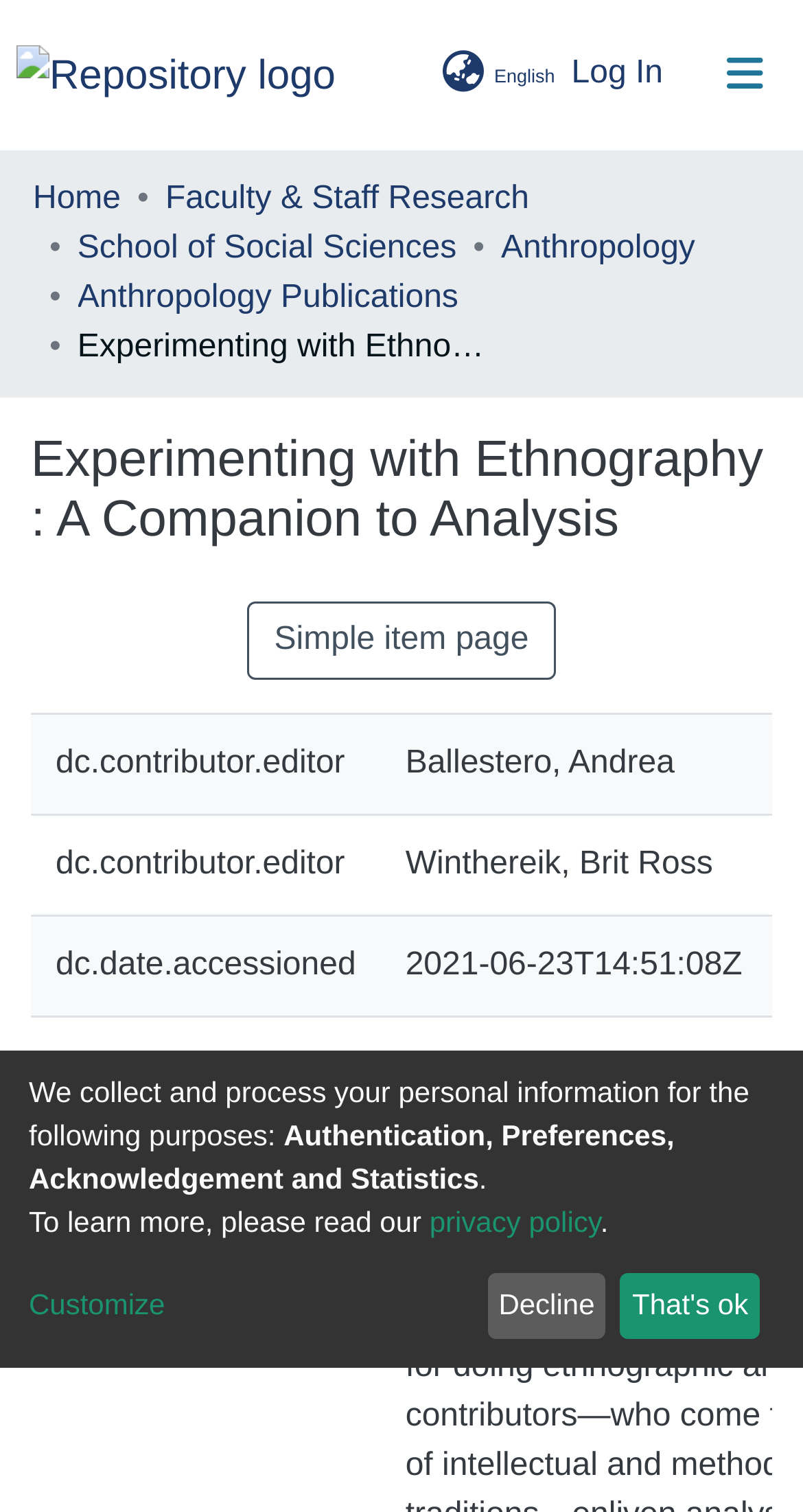Give an extensive and precise description of the webpage.

The webpage is about "Experimenting with Ethnography: A Companion to Analysis". At the top, there is a user profile bar with a repository logo on the left and a language switch button on the right. Below the user profile bar, there are several links, including "Communities & Collections", "All of R-3", and a breadcrumb navigation menu that shows the current location, with links to "Home", "Faculty & Staff Research", "School of Social Sciences", "Anthropology", and "Anthropology Publications".

The main content of the page is a simple item page with a heading that matches the title of the webpage. Below the heading, there are several grid cells that display metadata about the item, including the editor, accession date, available date, and issue date.

At the bottom of the page, there is a section that explains how the website collects and processes personal information, with links to a privacy policy and a "Customize" button. There are also two buttons, "Decline" and "That's ok", which are likely related to the privacy policy.